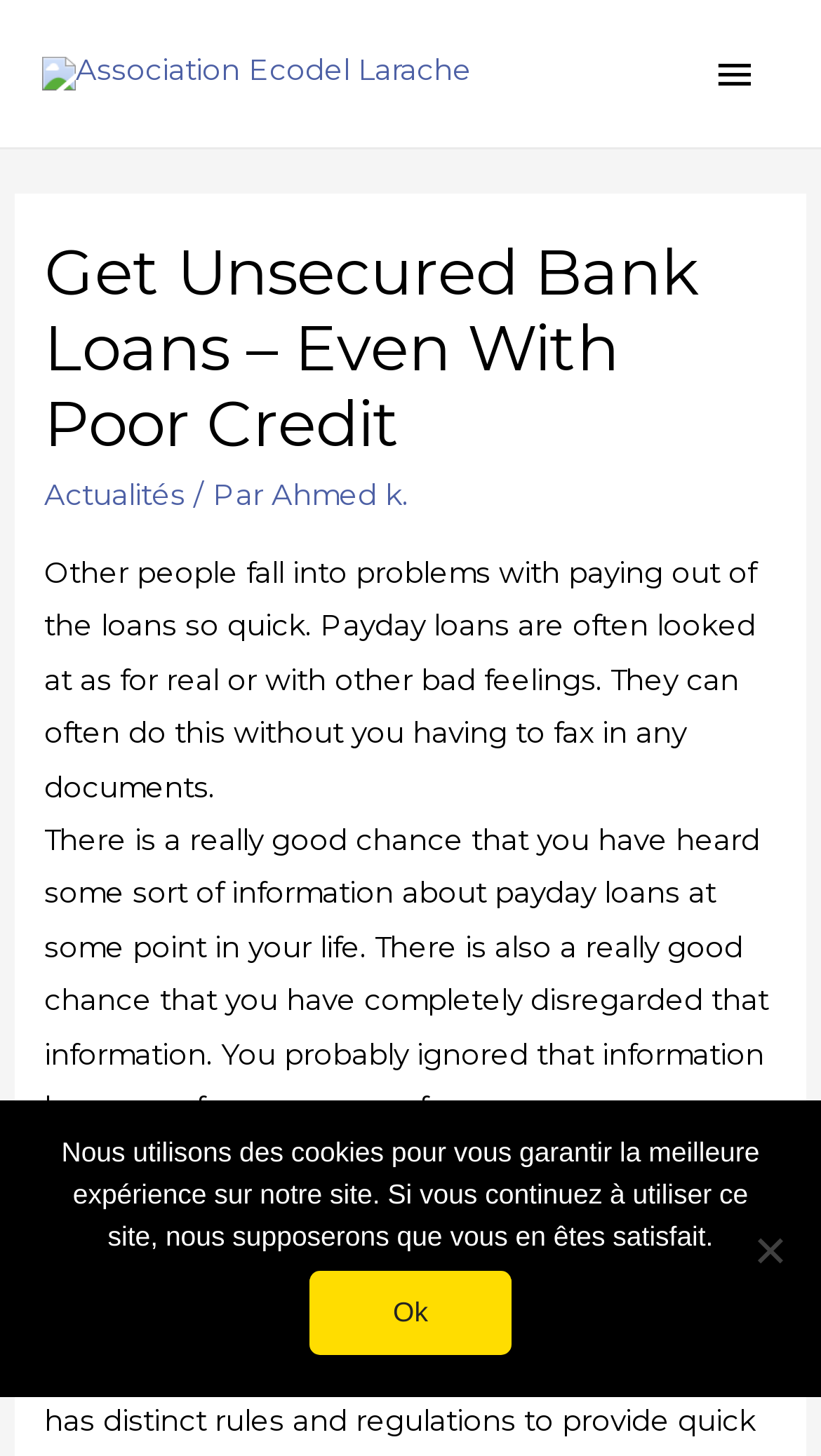What is the tone of the text about payday loans?
Please respond to the question with a detailed and informative answer.

The text about payday loans is written in an informative tone, providing information about what payday loans are and how they work, without expressing a personal opinion or emotion.